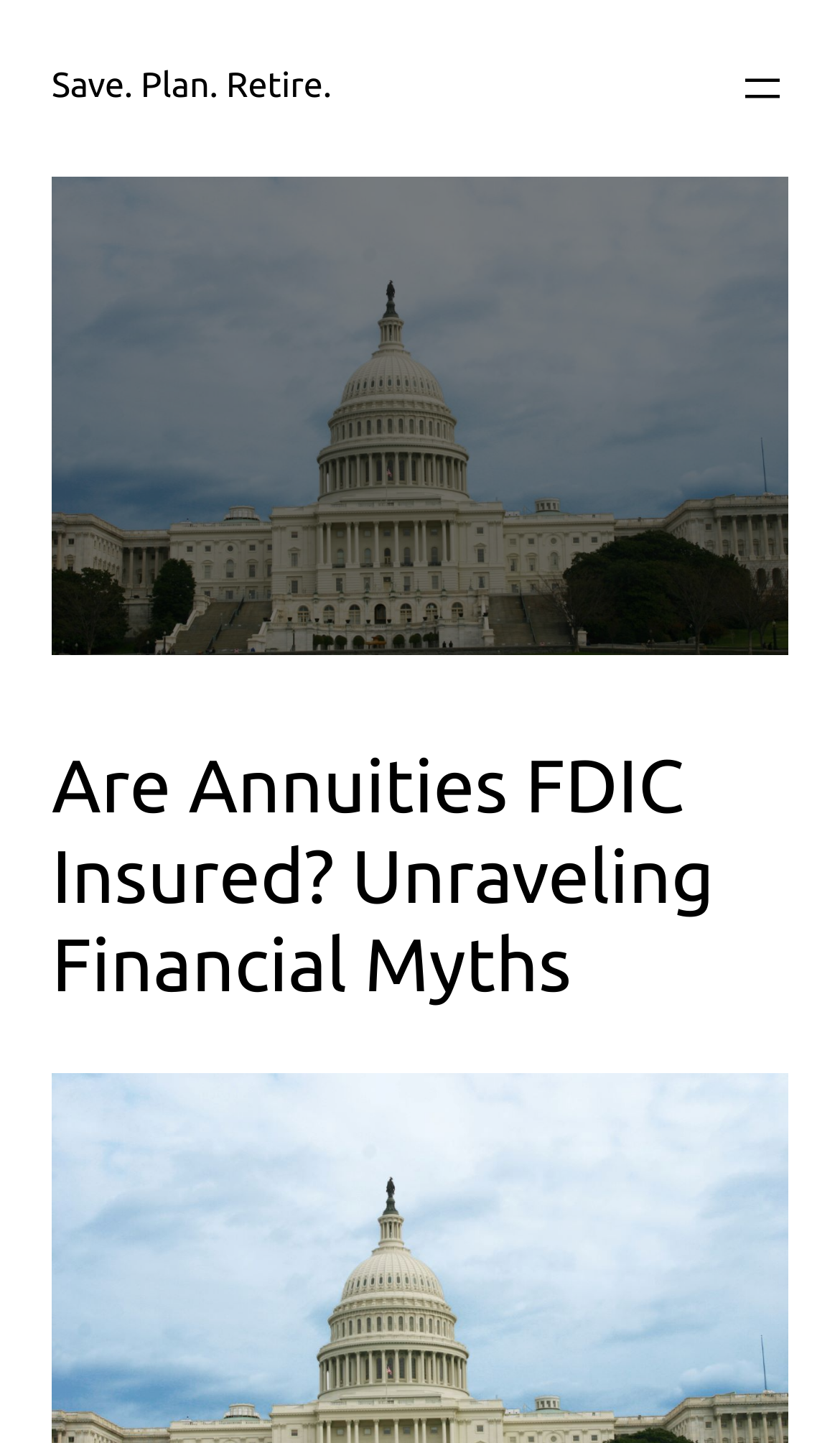From the webpage screenshot, predict the bounding box of the UI element that matches this description: "aria-label="Open menu"".

[0.877, 0.043, 0.938, 0.079]